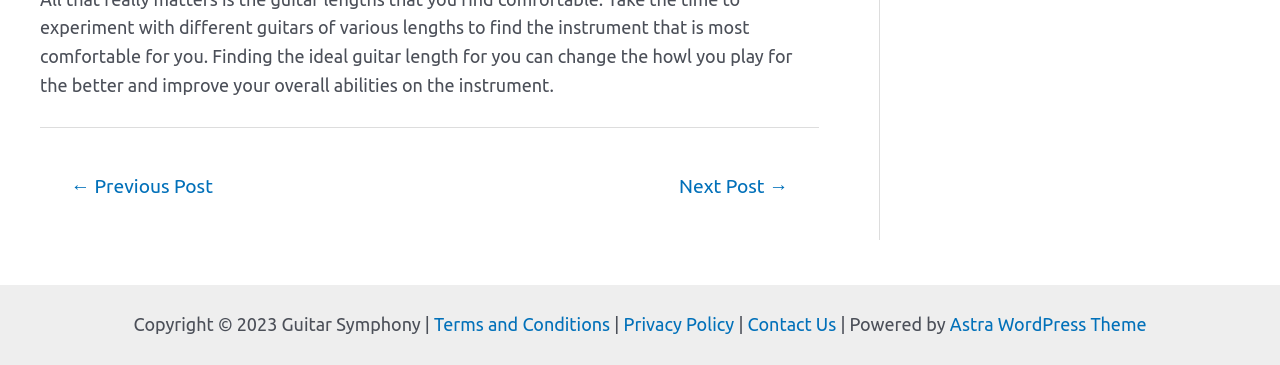Based on the element description PRIVACY POLICY, identify the bounding box coordinates for the UI element. The coordinates should be in the format (top-left x, top-left y, bottom-right x, bottom-right y) and within the 0 to 1 range.

None